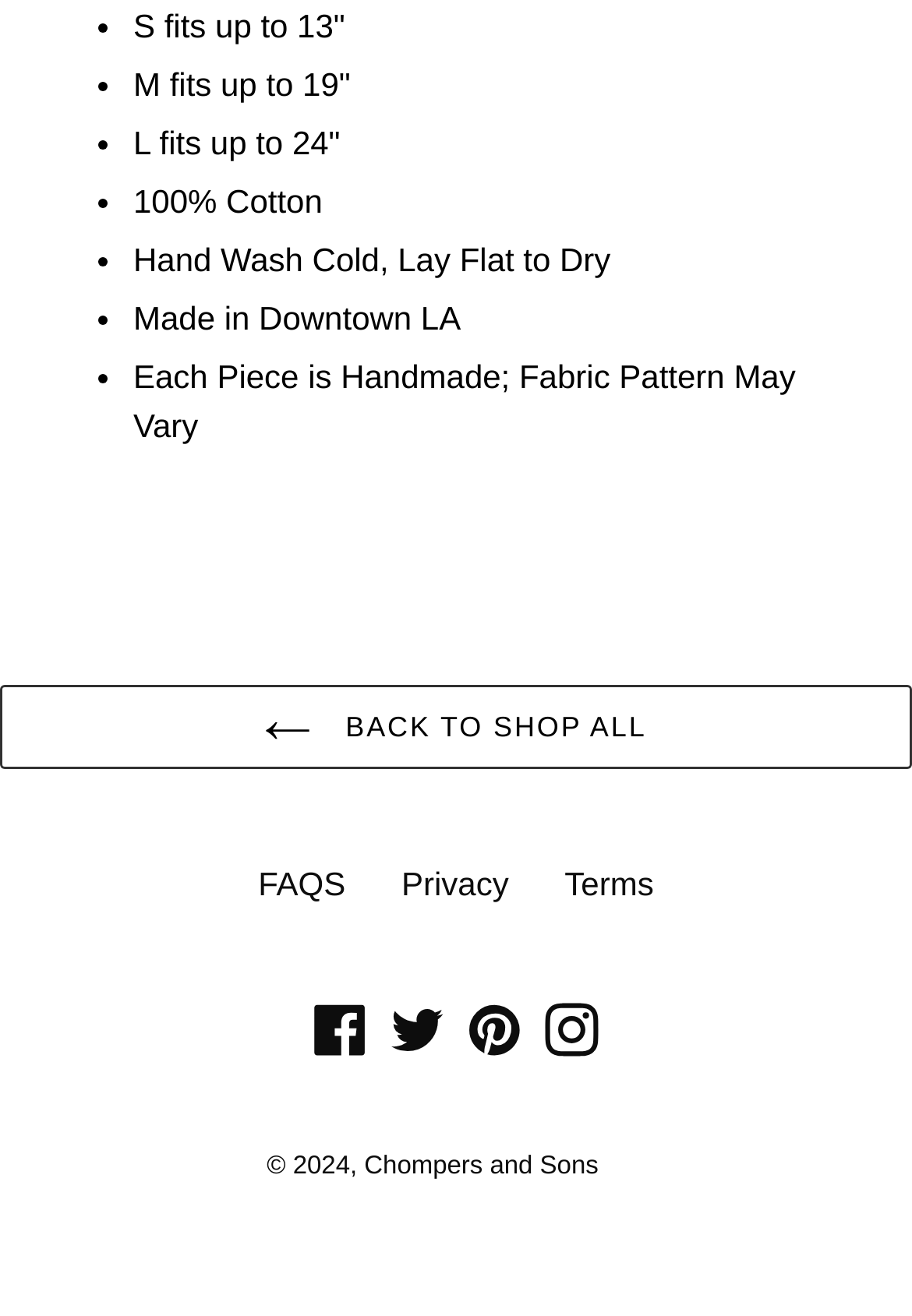What social media platforms are linked?
Give a one-word or short-phrase answer derived from the screenshot.

Facebook, Twitter, Pinterest, Instagram